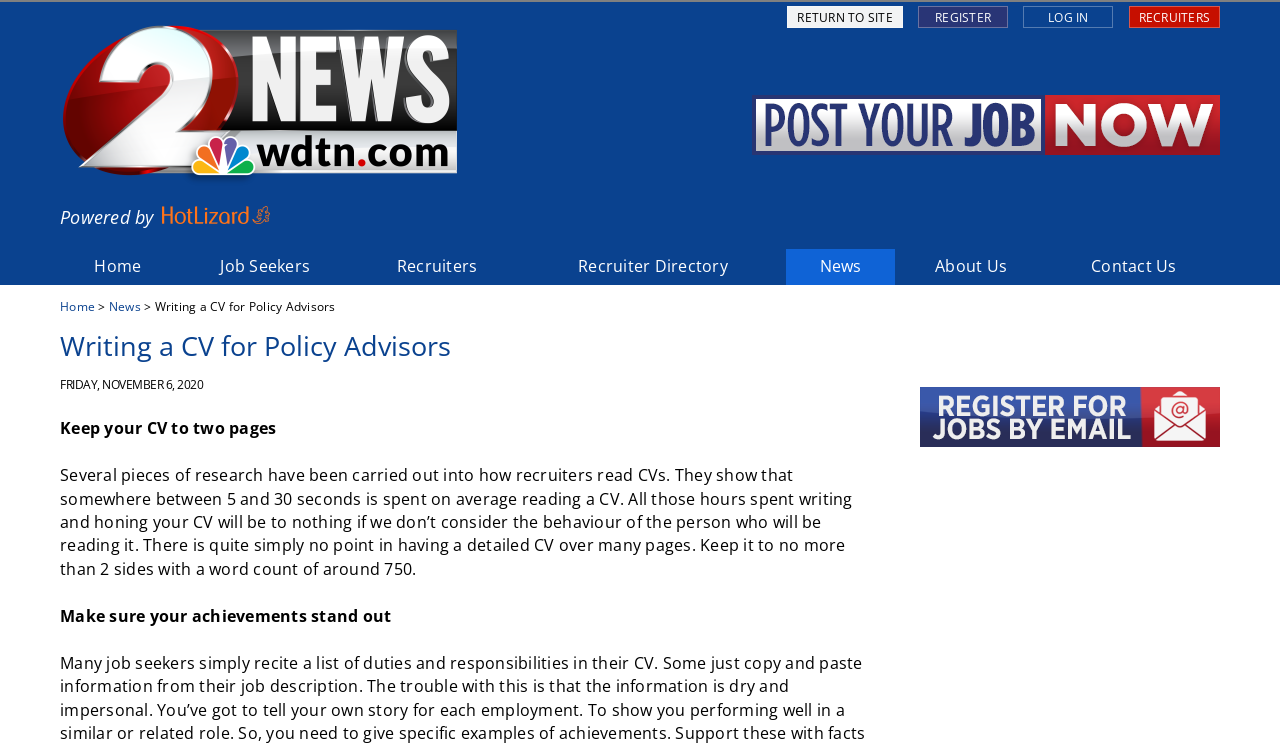How many seconds do recruiters spend reading a CV on average?
Examine the screenshot and reply with a single word or phrase.

5-30 seconds